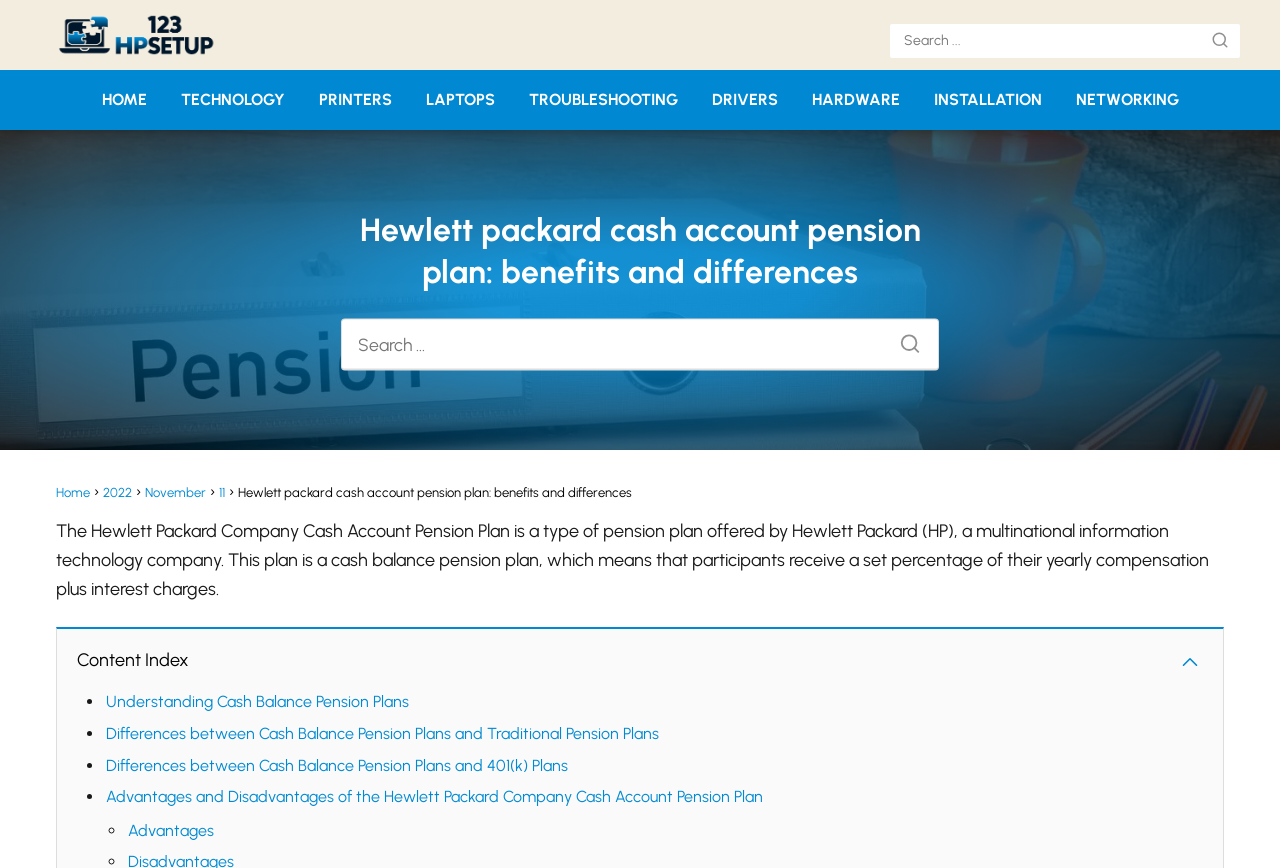Generate the text content of the main headline of the webpage.

Hewlett packard cash account pension plan: benefits and differences